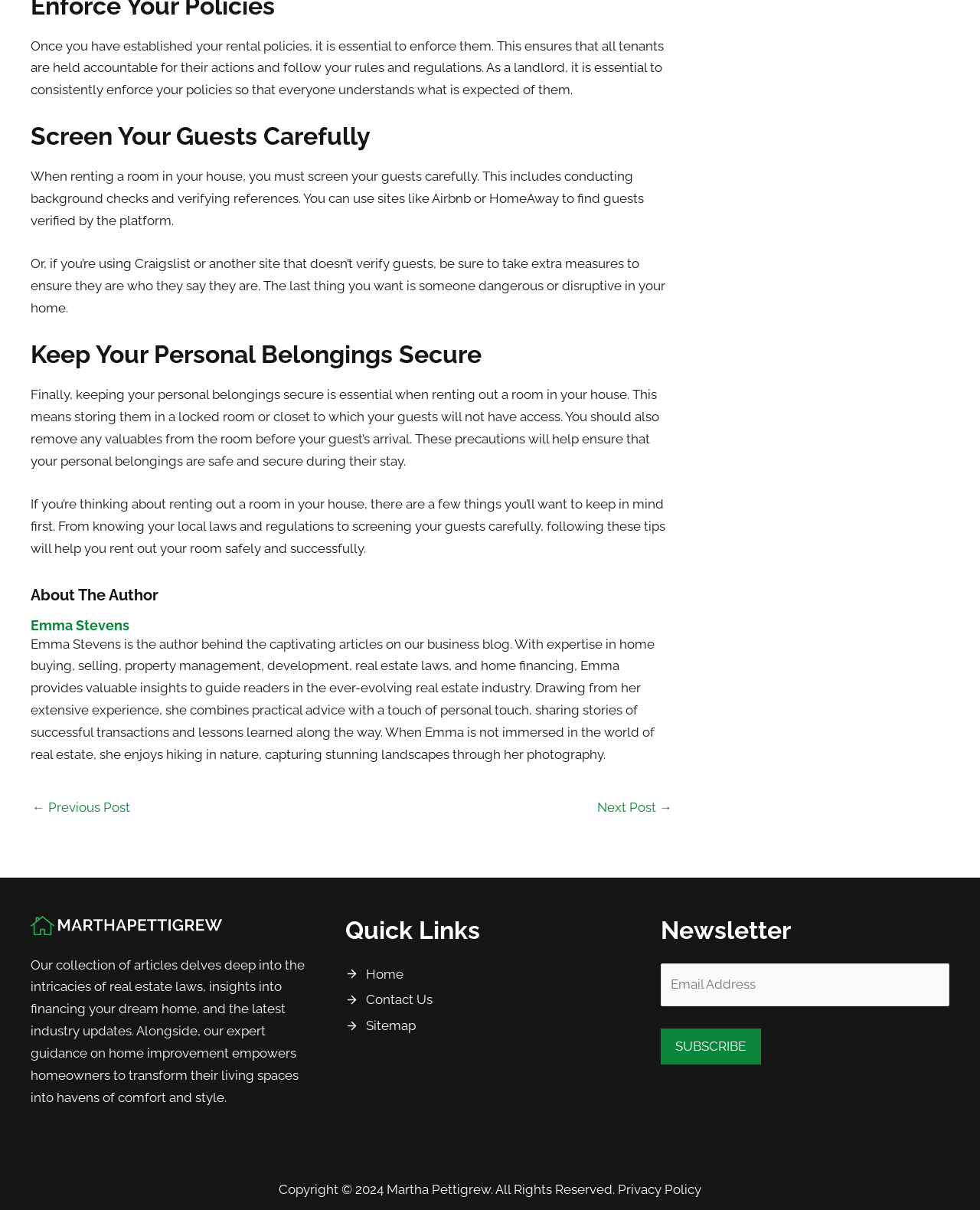Please provide a short answer using a single word or phrase for the question:
What is the benefit of subscribing to the newsletter?

Staying updated